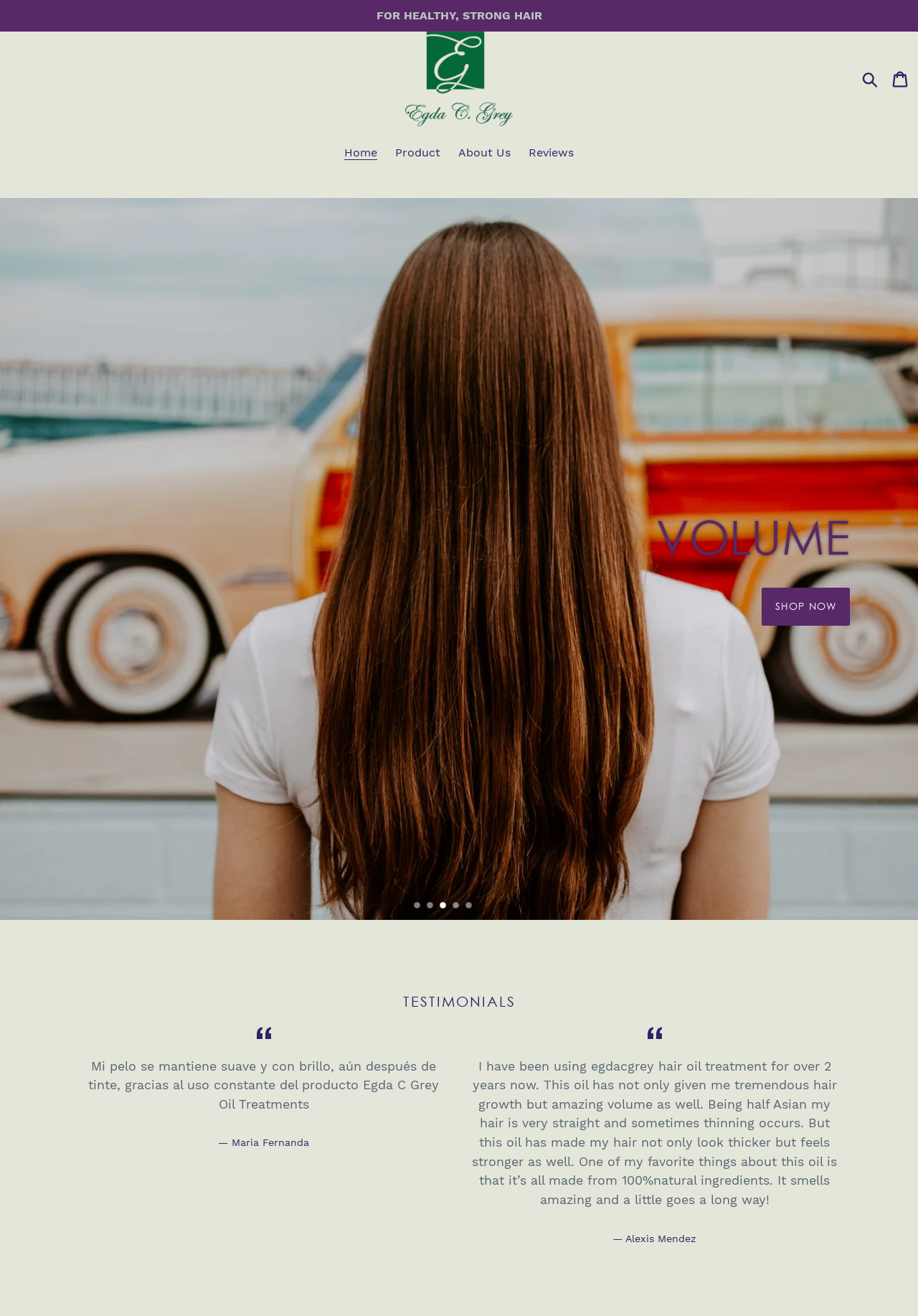Locate the bounding box coordinates of the area where you should click to accomplish the instruction: "Click the Egda C Grey link".

[0.441, 0.024, 0.559, 0.096]